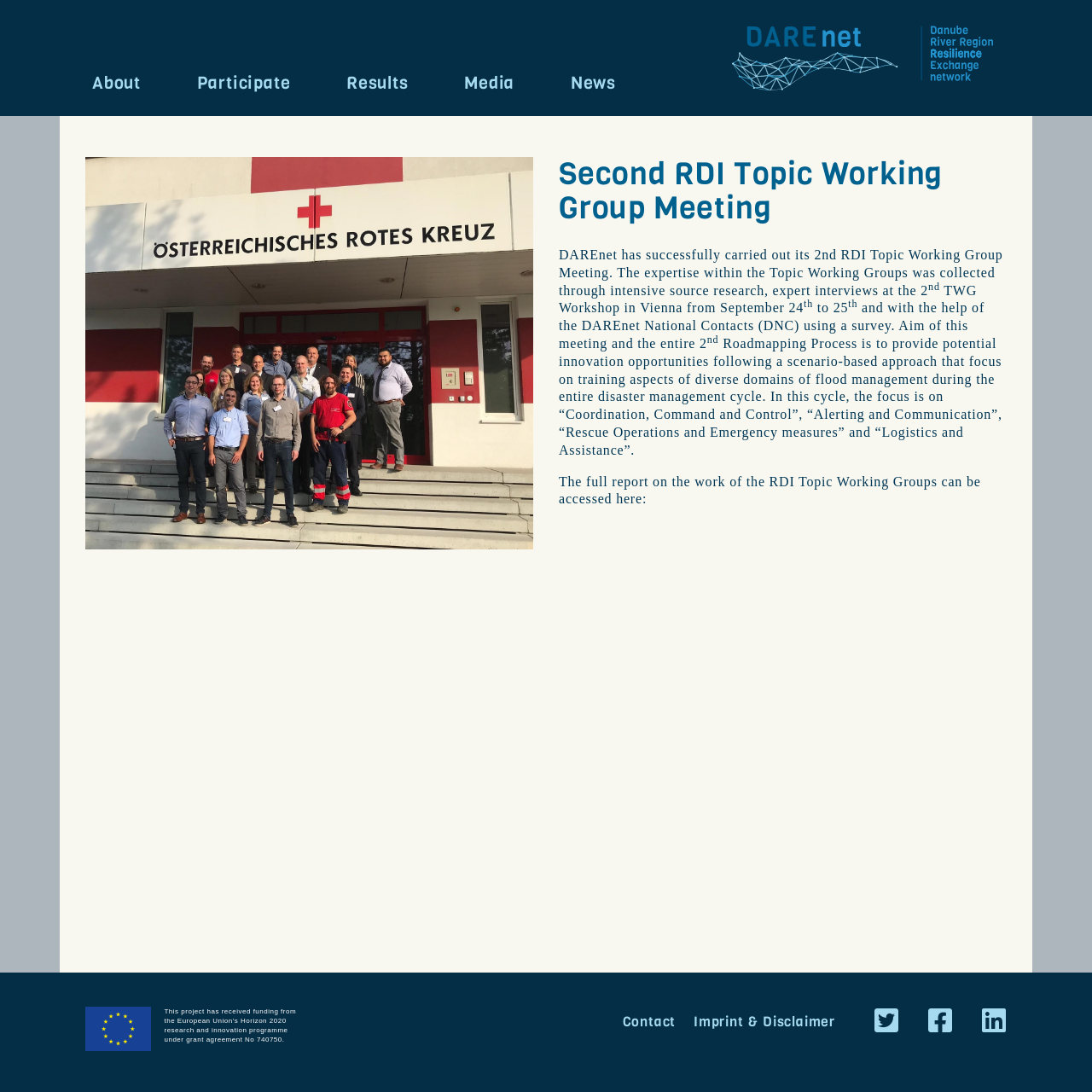Indicate the bounding box coordinates of the element that must be clicked to execute the instruction: "View the full report on the work of the RDI Topic Working Groups". The coordinates should be given as four float numbers between 0 and 1, i.e., [left, top, right, bottom].

[0.512, 0.434, 0.898, 0.464]